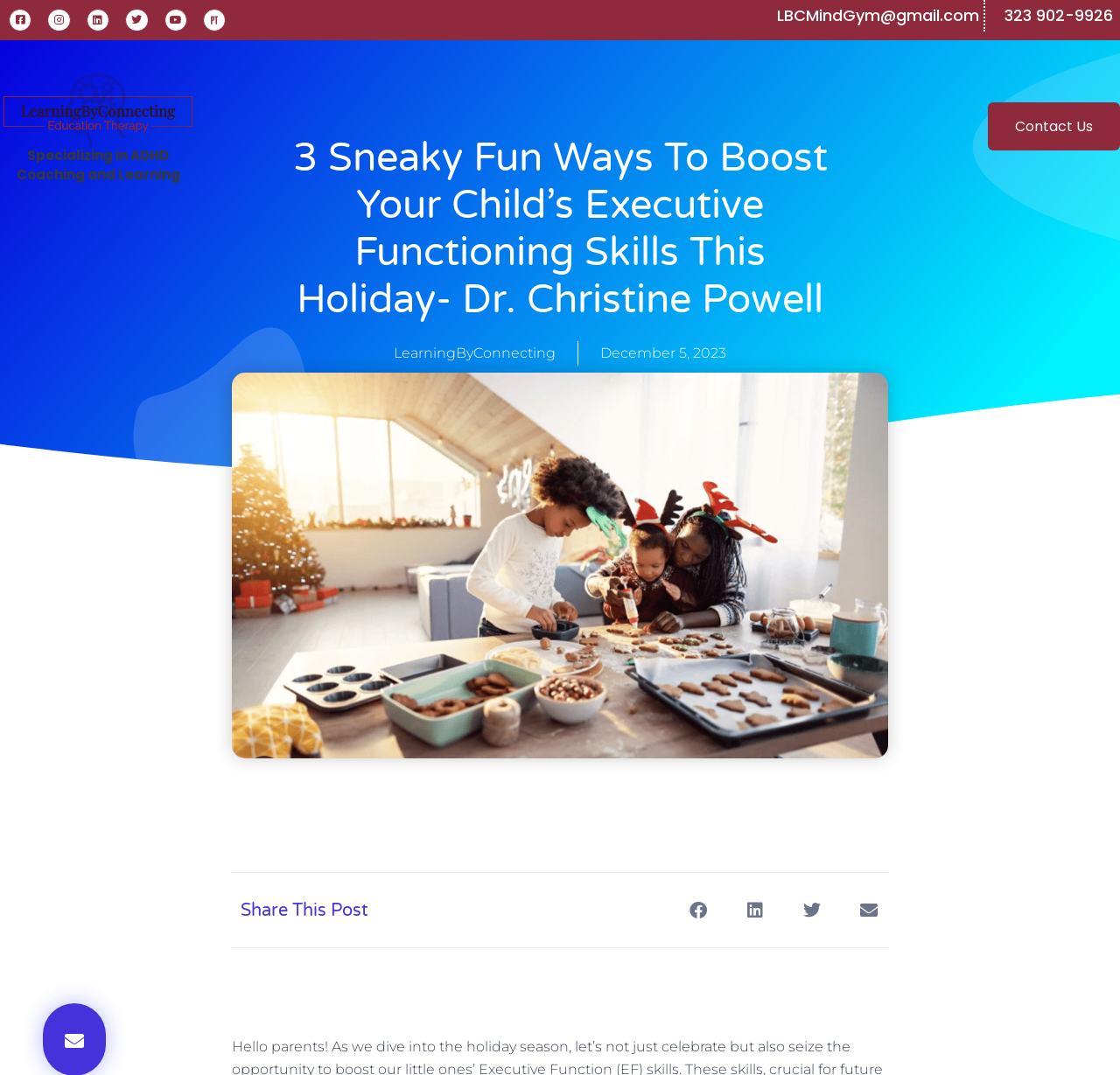Identify the bounding box coordinates of the clickable region required to complete the instruction: "Click the Facebook link". The coordinates should be given as four float numbers within the range of 0 and 1, i.e., [left, top, right, bottom].

[0.008, 0.008, 0.028, 0.03]